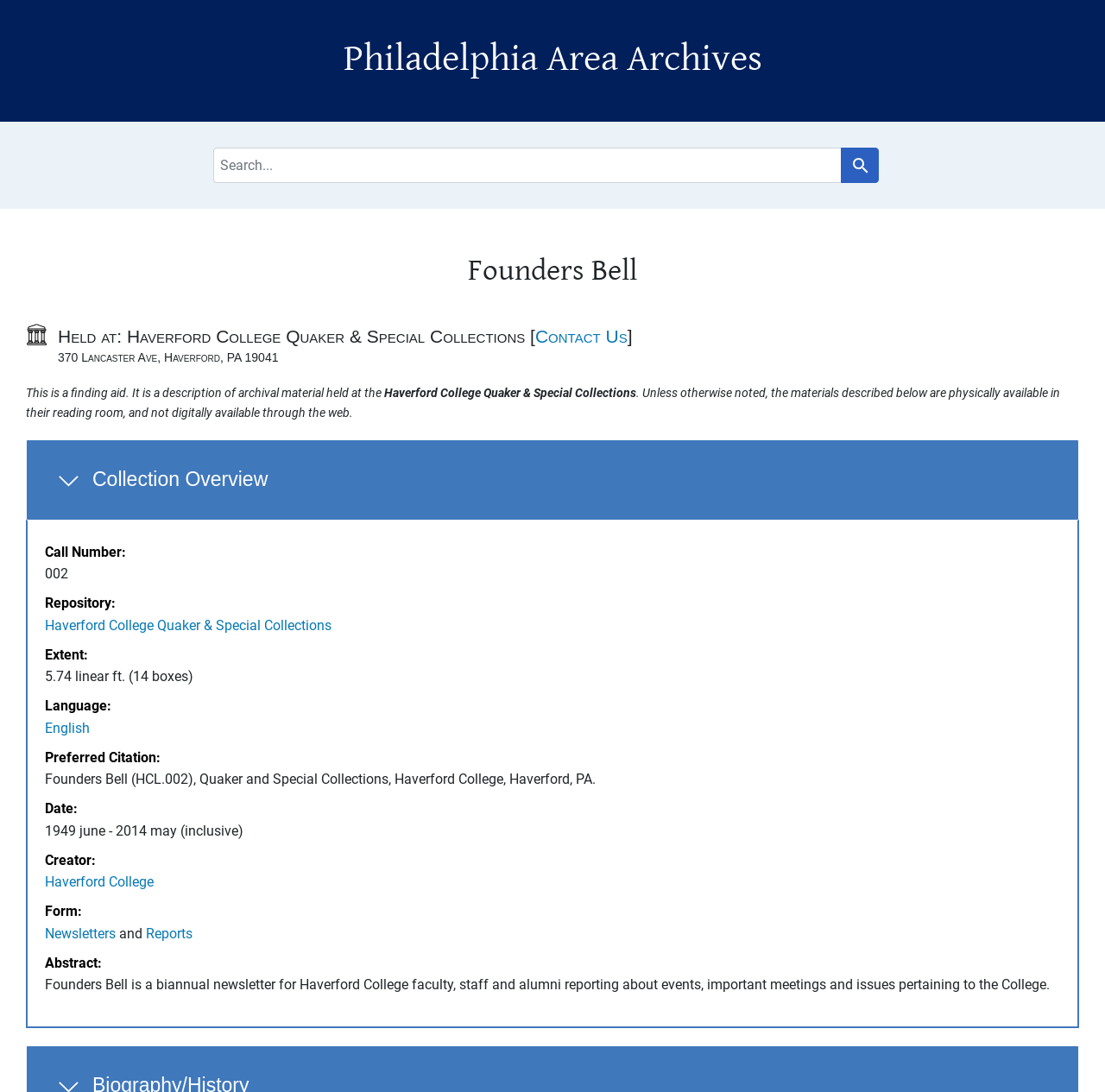Use a single word or phrase to respond to the question:
What is the name of the archive?

Founders Bell